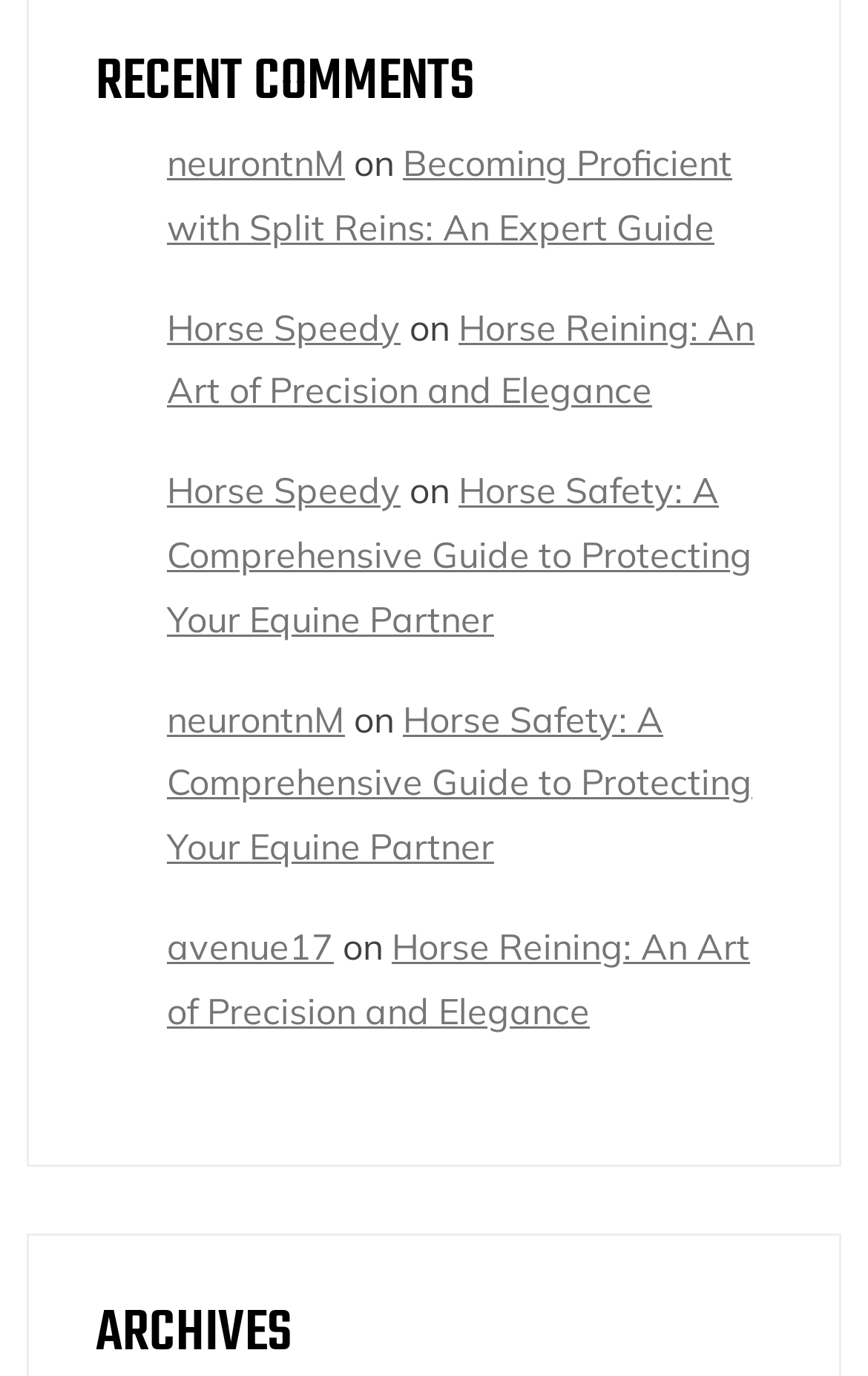Extract the bounding box coordinates for the UI element described by the text: "neurontnM". The coordinates should be in the form of [left, top, right, bottom] with values between 0 and 1.

[0.192, 0.506, 0.397, 0.538]